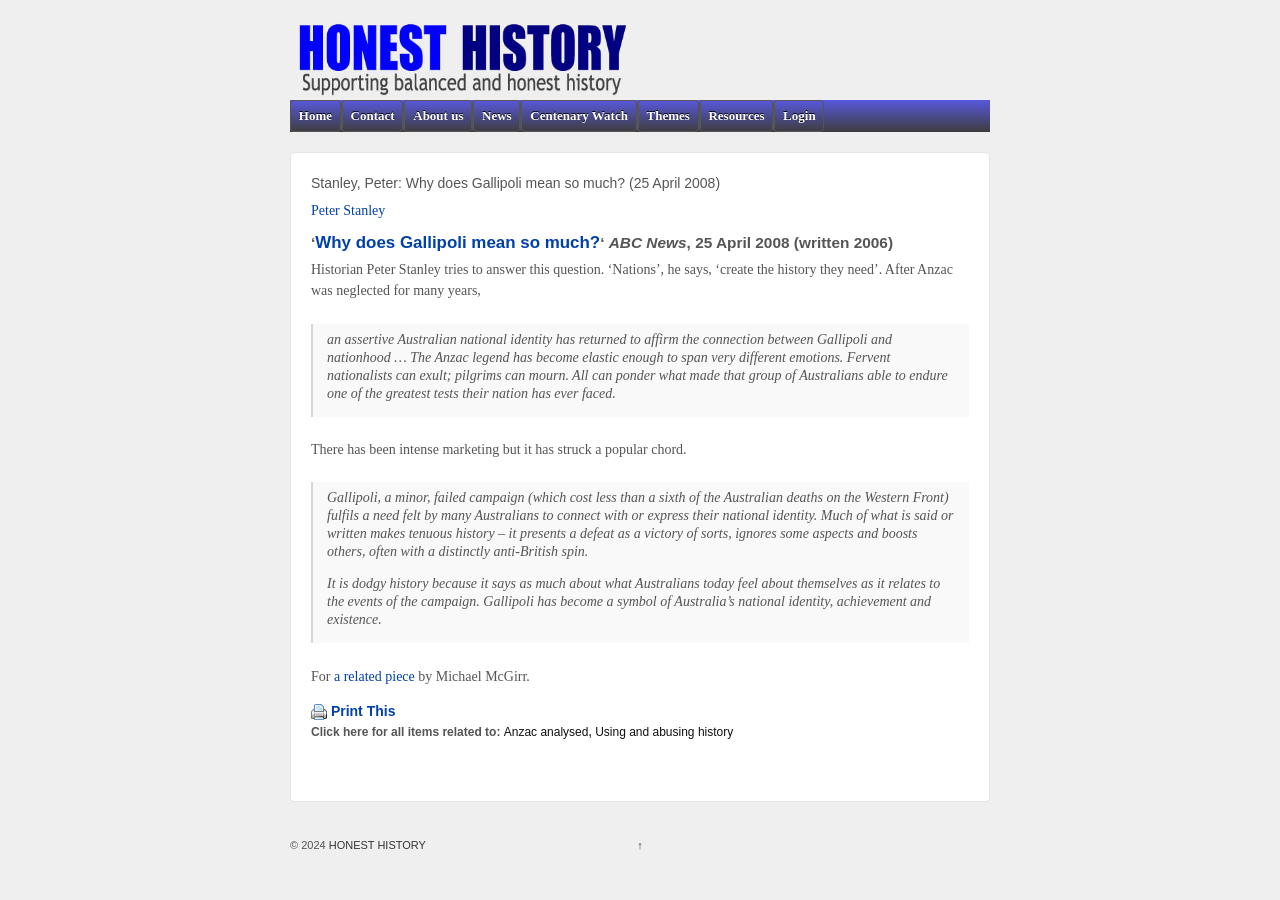Identify the bounding box coordinates of the HTML element based on this description: "News".

[0.37, 0.112, 0.406, 0.145]